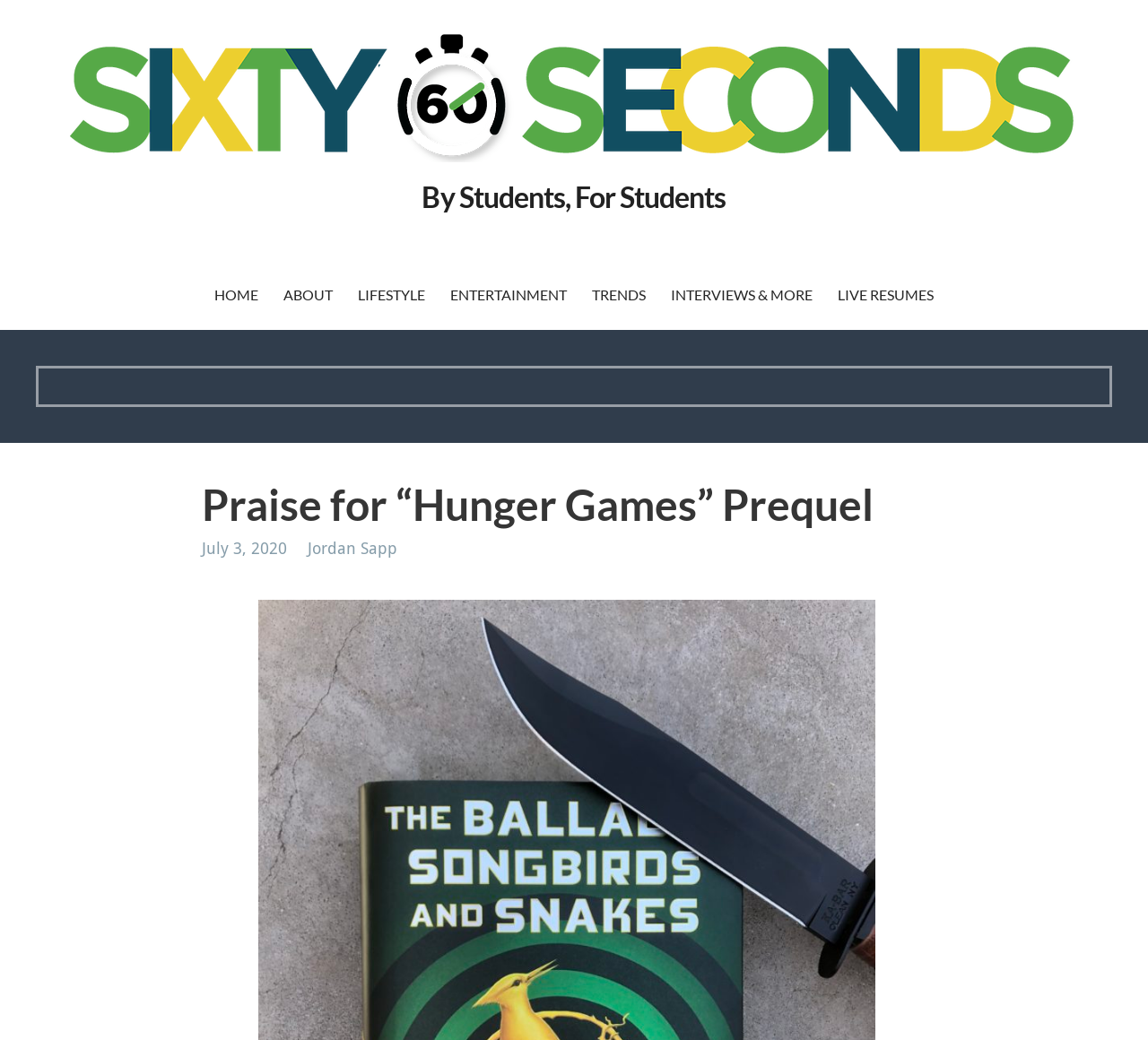Locate the bounding box coordinates for the element described below: "ABOUT". The coordinates must be four float values between 0 and 1, formatted as [left, top, right, bottom].

[0.238, 0.251, 0.299, 0.317]